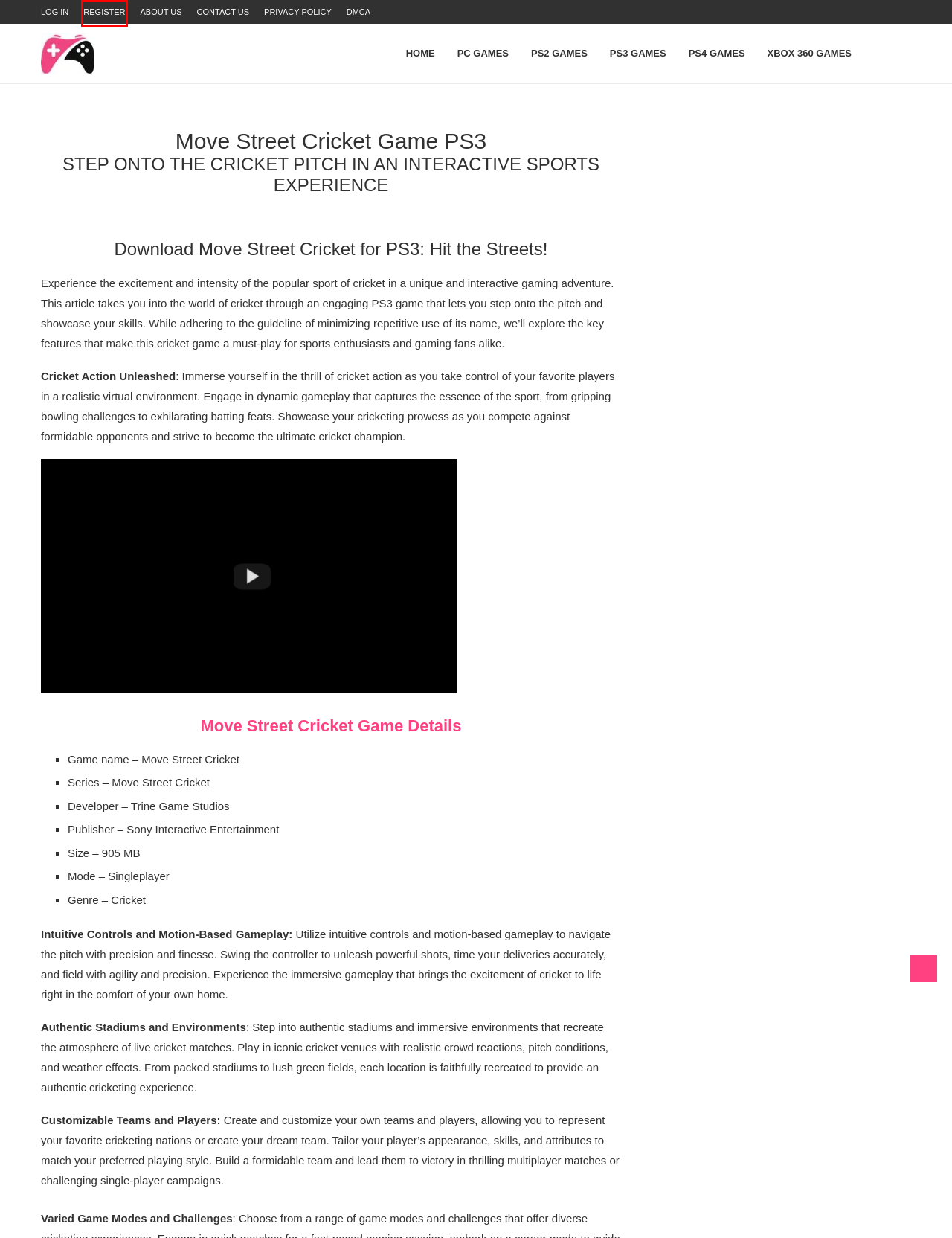You are provided with a screenshot of a webpage where a red rectangle bounding box surrounds an element. Choose the description that best matches the new webpage after clicking the element in the red bounding box. Here are the choices:
A. PS4 PKG Games Download Free in ISO and FPKGs
B. Registration Form ‹ Download games for PS2, PS3, PS4, and XBOX now. — WordPress
C. Download PS3 PKG/ISO Games with DLC Updates for Free
D. DMCA - Download games for PS2, PS3, PS4, and XBOX now.
E. PS2 Games Download Free - PlayStation 2 iso/pal/ntsc Direct
F. Download Free PS3, PS4 PKG & ISO, PC and Xbox 360 Games
G. Privacy Policy - Download games for PS2, PS3, PS4, and XBOX now.
H. Contact Us - Download games for PS2, PS3, PS4, and XBOX now.

B